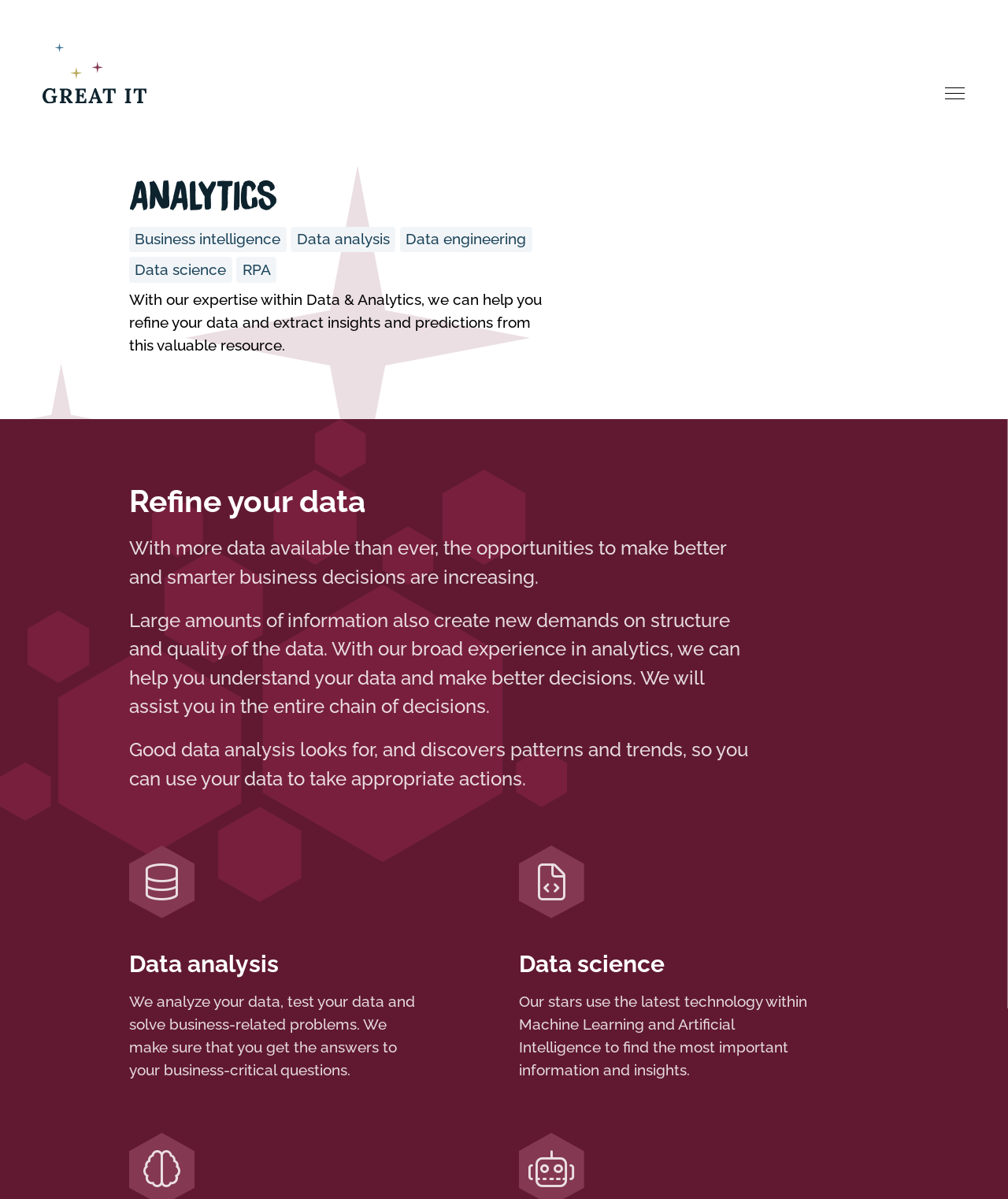What technology is used in data science?
Please provide a single word or phrase answer based on the image.

Machine Learning and AI